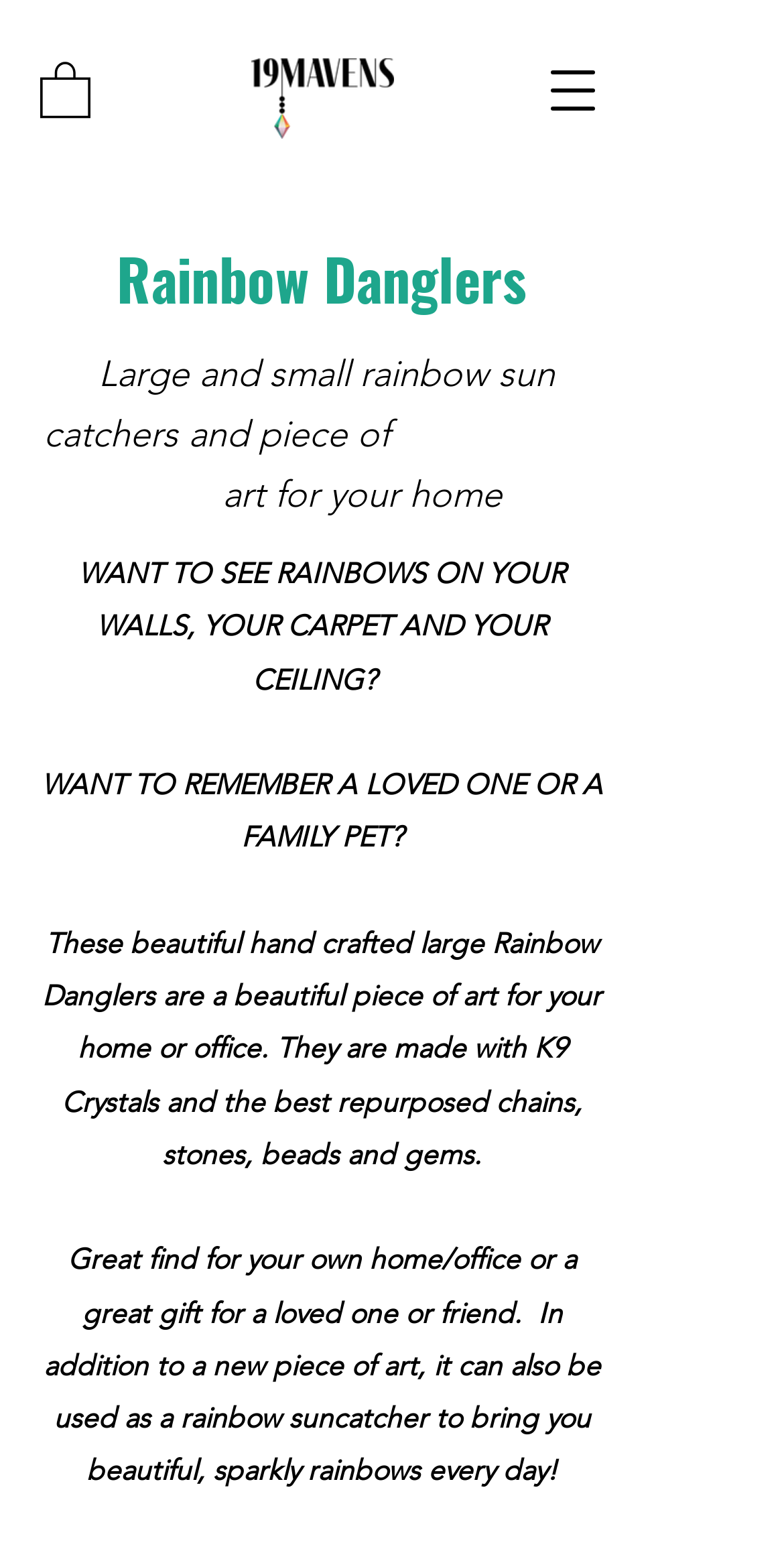What is the material used to make the product?
Using the screenshot, give a one-word or short phrase answer.

K9 Crystals and repurposed materials